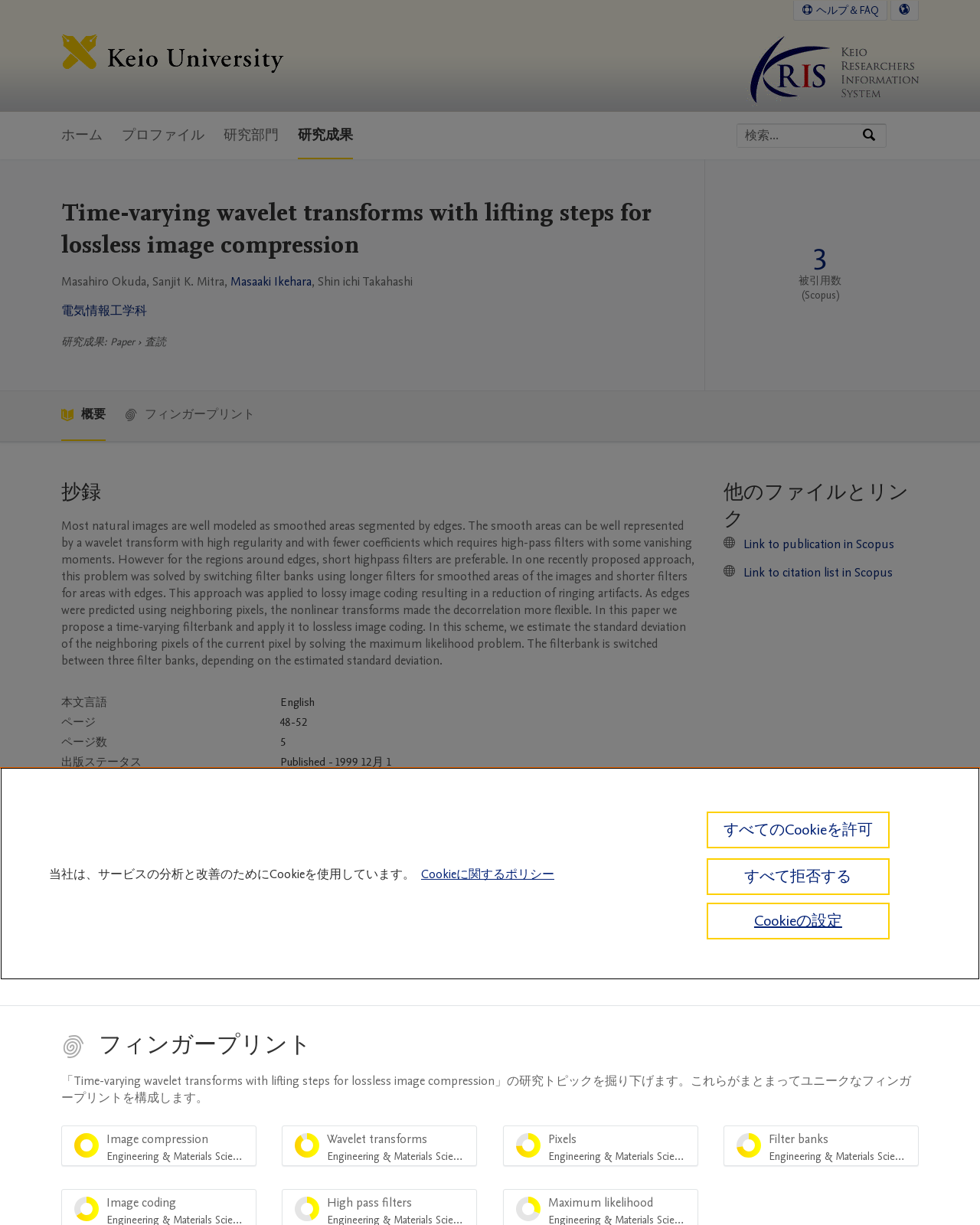Please give the bounding box coordinates of the area that should be clicked to fulfill the following instruction: "View the publication details". The coordinates should be in the format of four float numbers from 0 to 1, i.e., [left, top, right, bottom].

[0.062, 0.161, 0.695, 0.213]